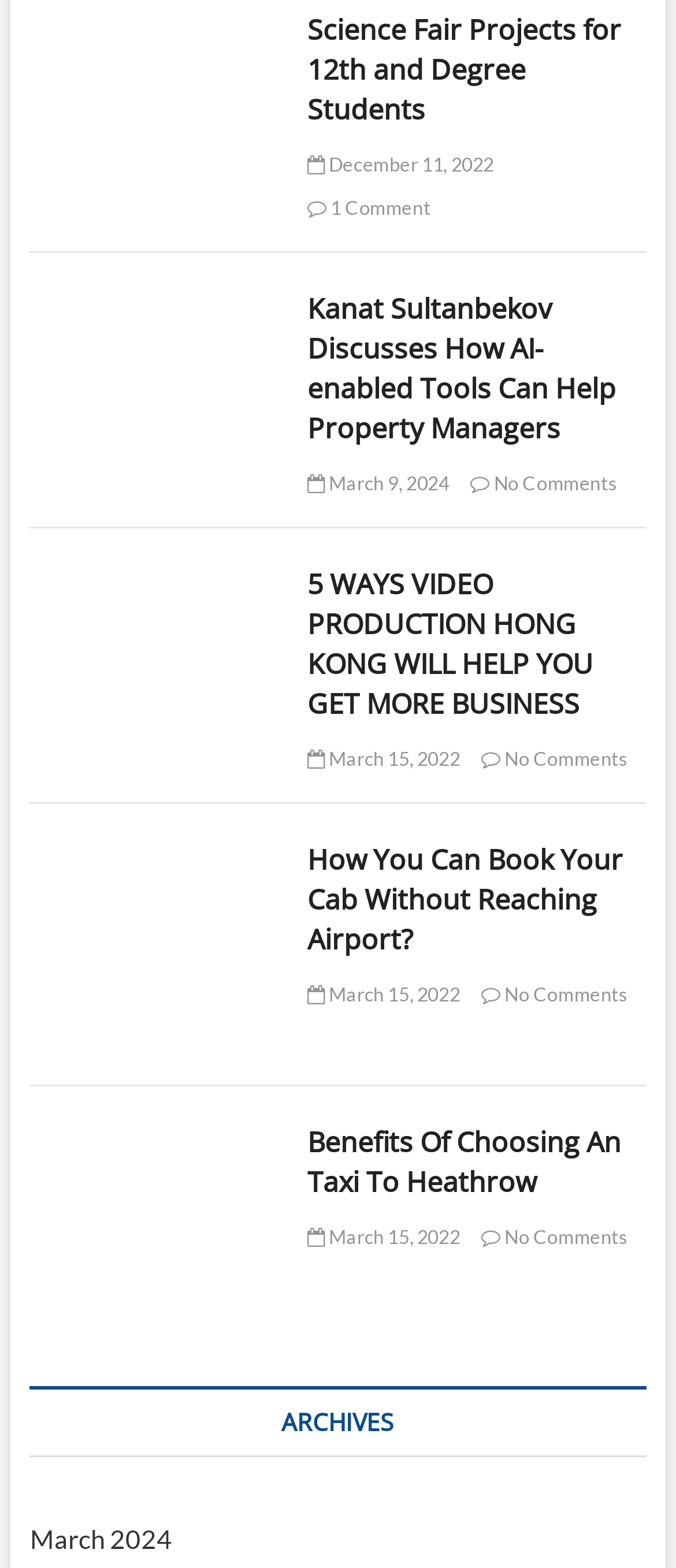Determine the coordinates of the bounding box for the clickable area needed to execute this instruction: "Learn about Corporate Video Production in Hong Kong".

[0.044, 0.362, 0.416, 0.382]